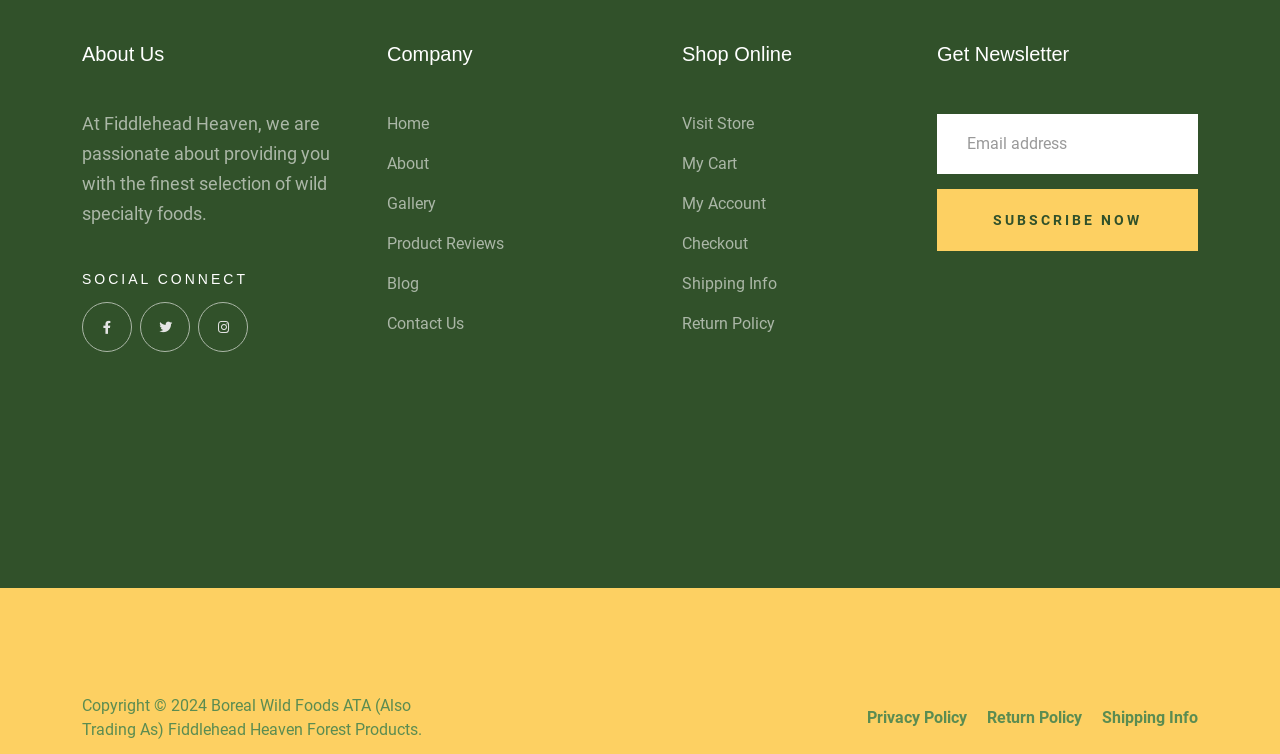Locate the bounding box coordinates of the clickable area to execute the instruction: "Subscribe to the newsletter". Provide the coordinates as four float numbers between 0 and 1, represented as [left, top, right, bottom].

[0.732, 0.25, 0.936, 0.333]